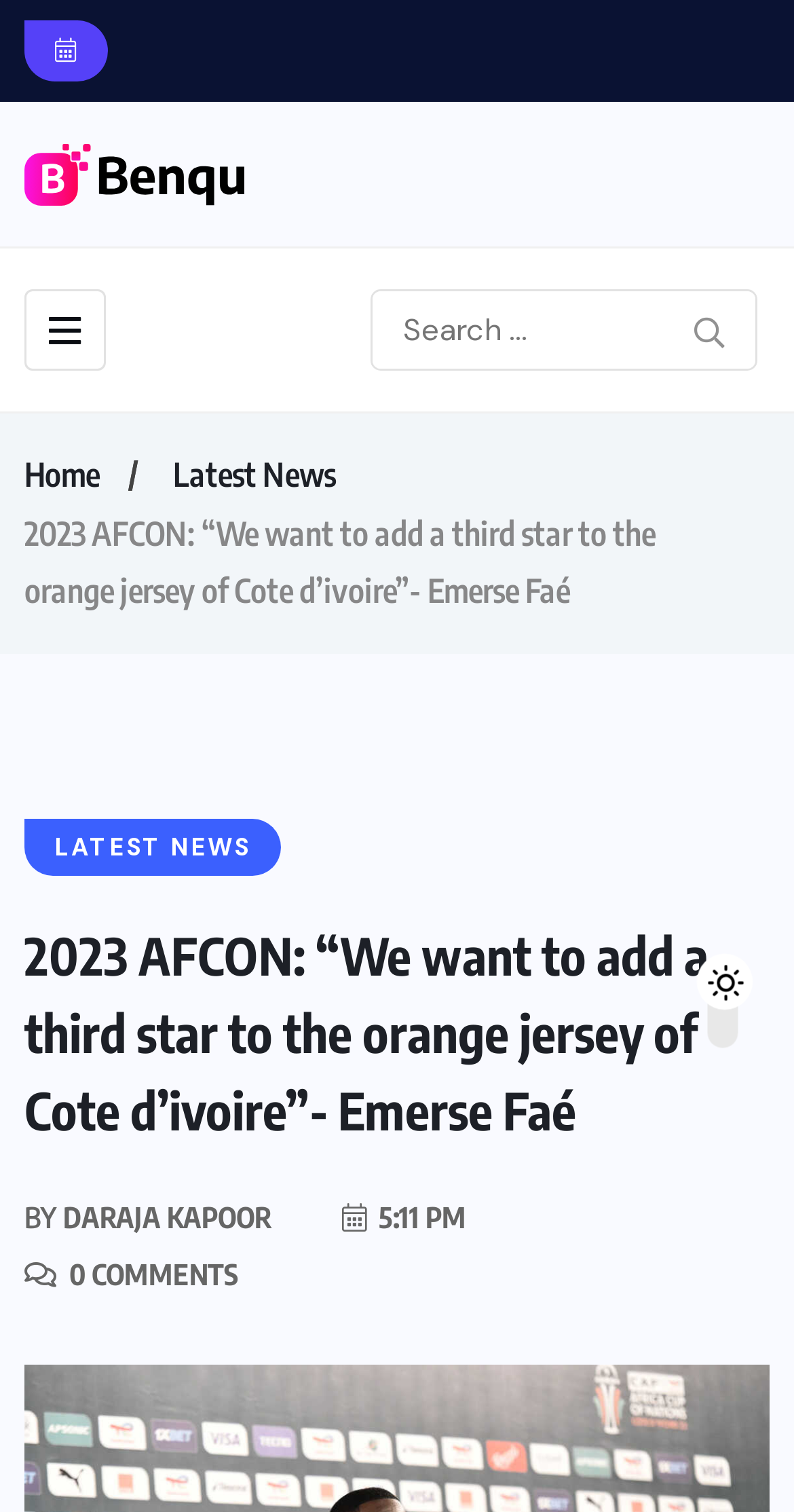Identify and provide the main heading of the webpage.

2023 AFCON: “We want to add a third star to the orange jersey of Cote d’ivoire”- Emerse Faé